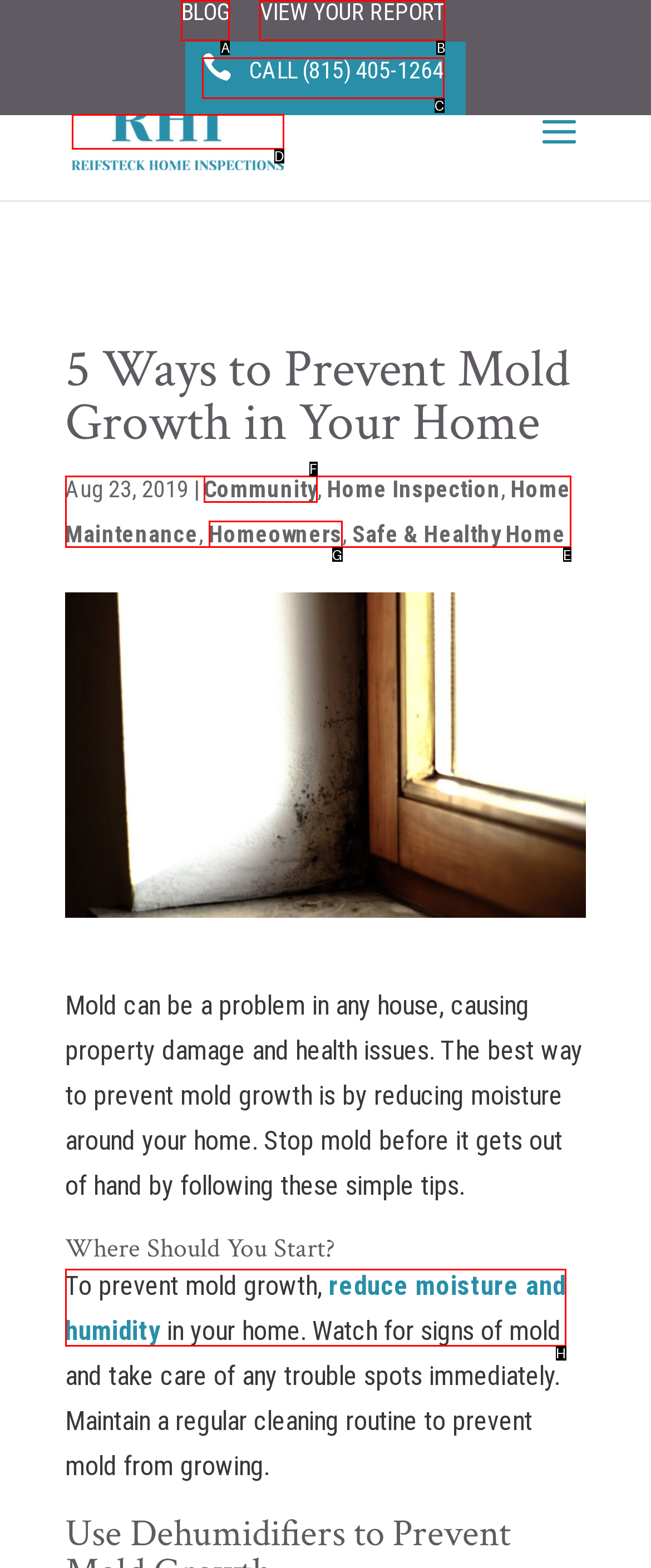Given the description: Safety, identify the HTML element that corresponds to it. Respond with the letter of the correct option.

None